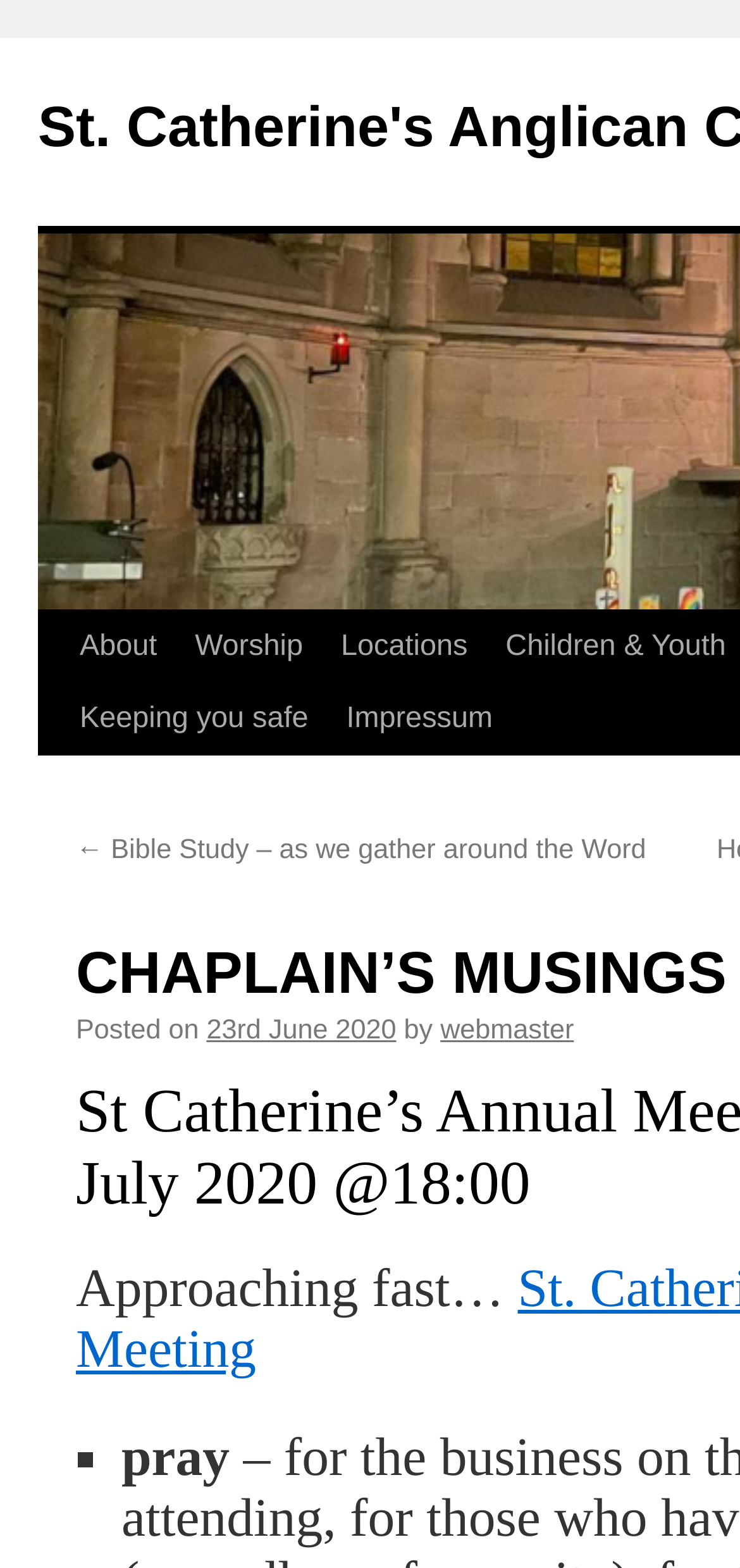Pinpoint the bounding box coordinates of the clickable element needed to complete the instruction: "Read the post from '23rd June 2020'". The coordinates should be provided as four float numbers between 0 and 1: [left, top, right, bottom].

[0.279, 0.647, 0.535, 0.667]